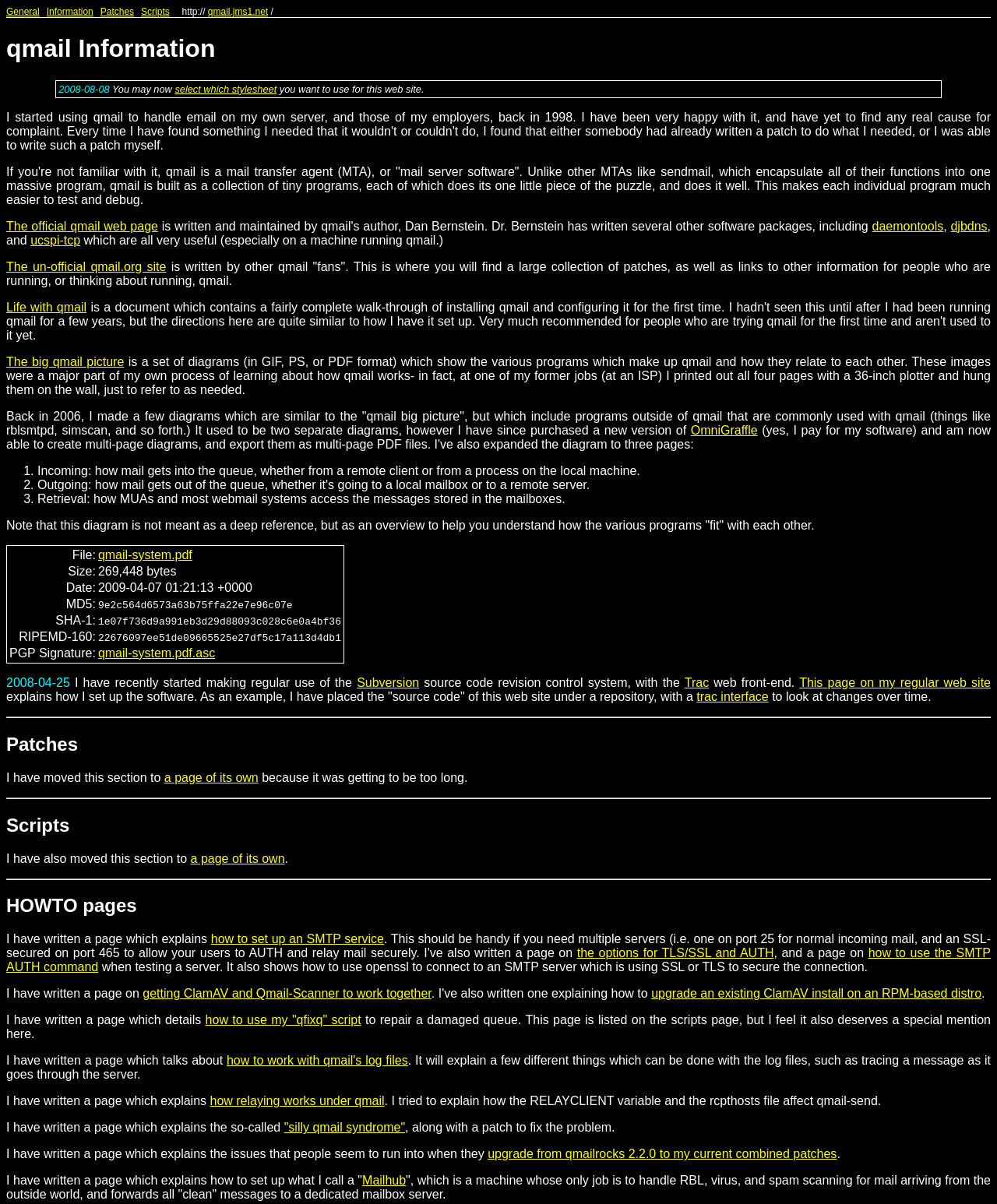Determine the bounding box coordinates of the region I should click to achieve the following instruction: "visit the official qmail web page". Ensure the bounding box coordinates are four float numbers between 0 and 1, i.e., [left, top, right, bottom].

[0.006, 0.182, 0.159, 0.193]